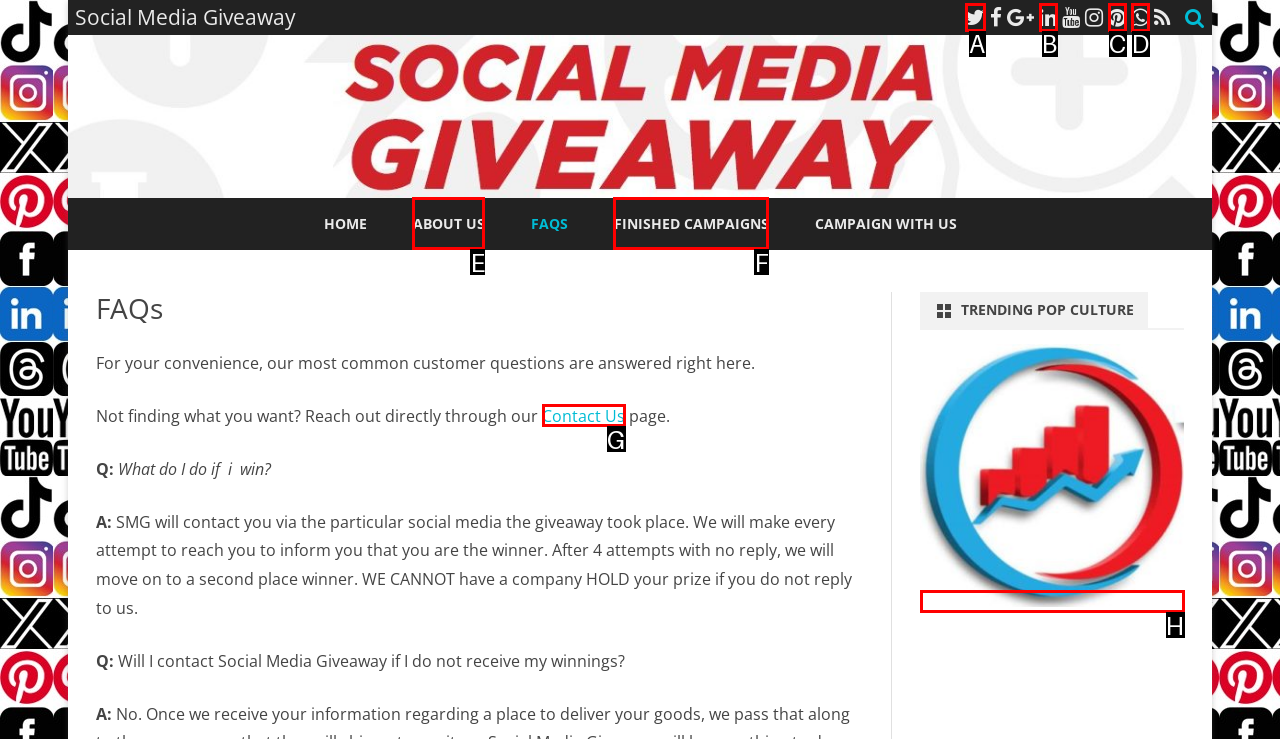Choose the UI element you need to click to carry out the task: Explore the Trending Pop Culture section.
Respond with the corresponding option's letter.

H